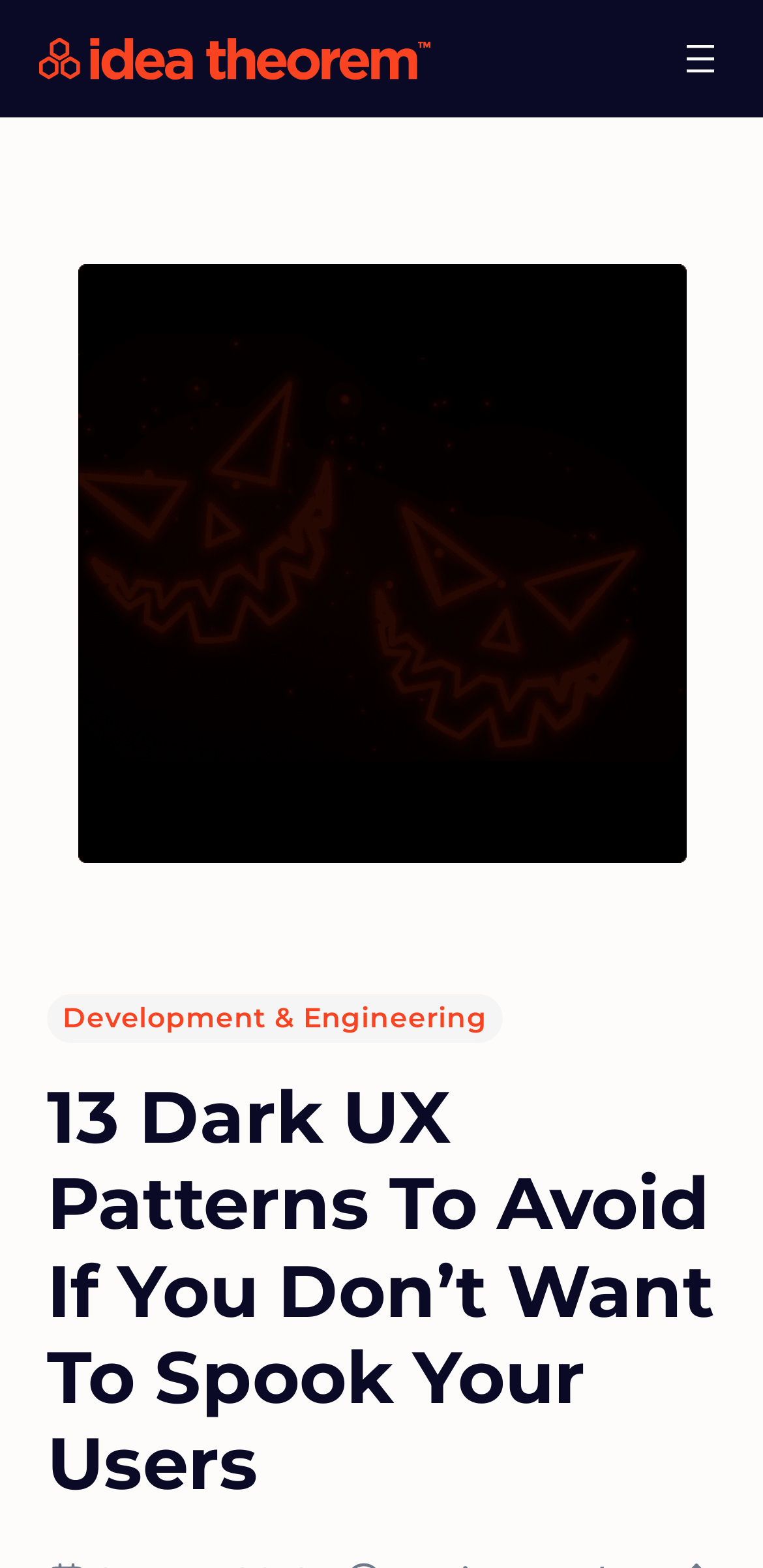Please predict the bounding box coordinates (top-left x, top-left y, bottom-right x, bottom-right y) for the UI element in the screenshot that fits the description: aria-label="Open menu"

[0.887, 0.022, 0.949, 0.052]